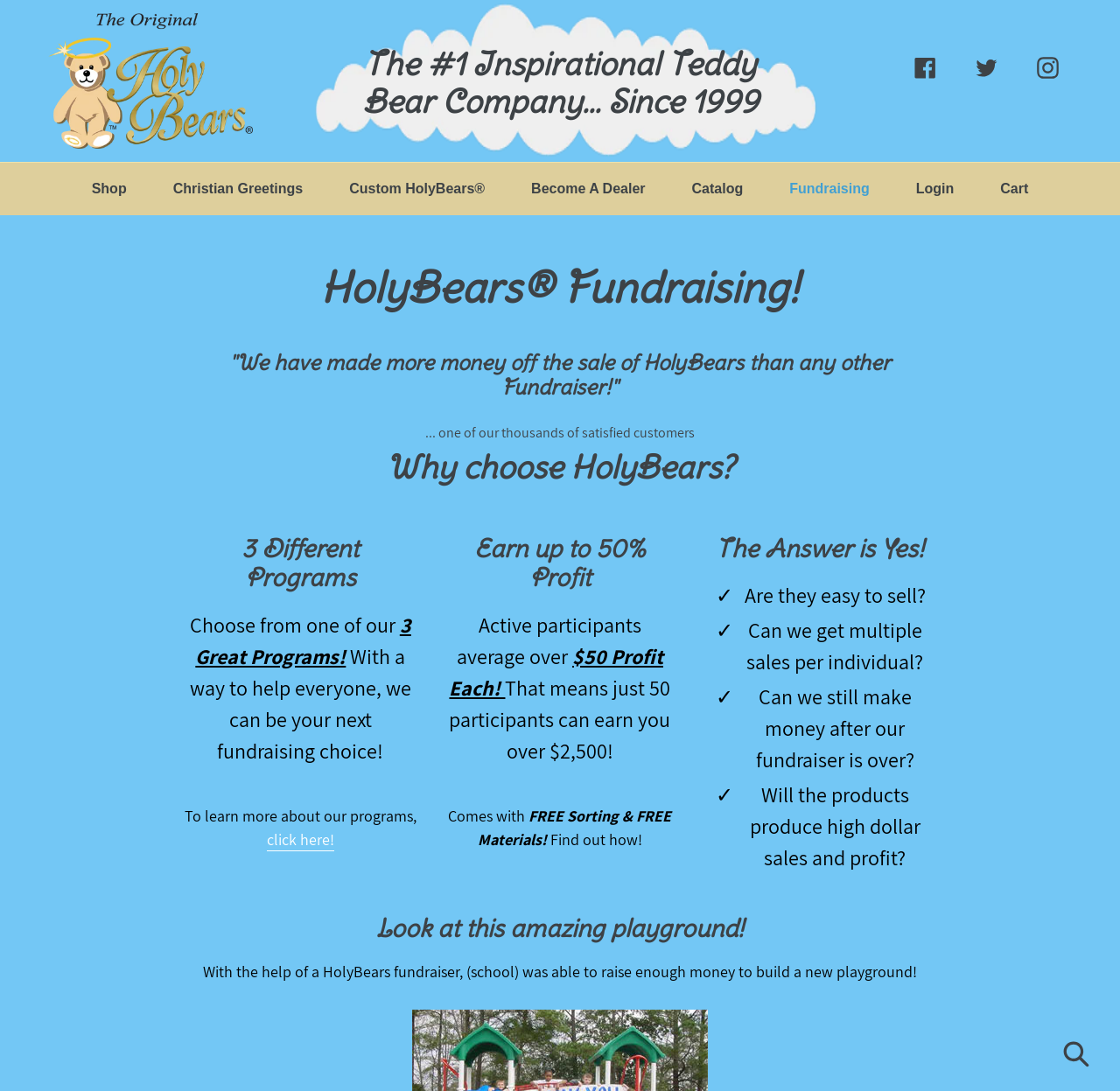Based on what you see in the screenshot, provide a thorough answer to this question: What is the name of the inspirational teddy bear company?

The answer can be found in the heading element 'The #1 Inspirational Teddy Bear Company... Since 1999' which is a child of the LayoutTable element.